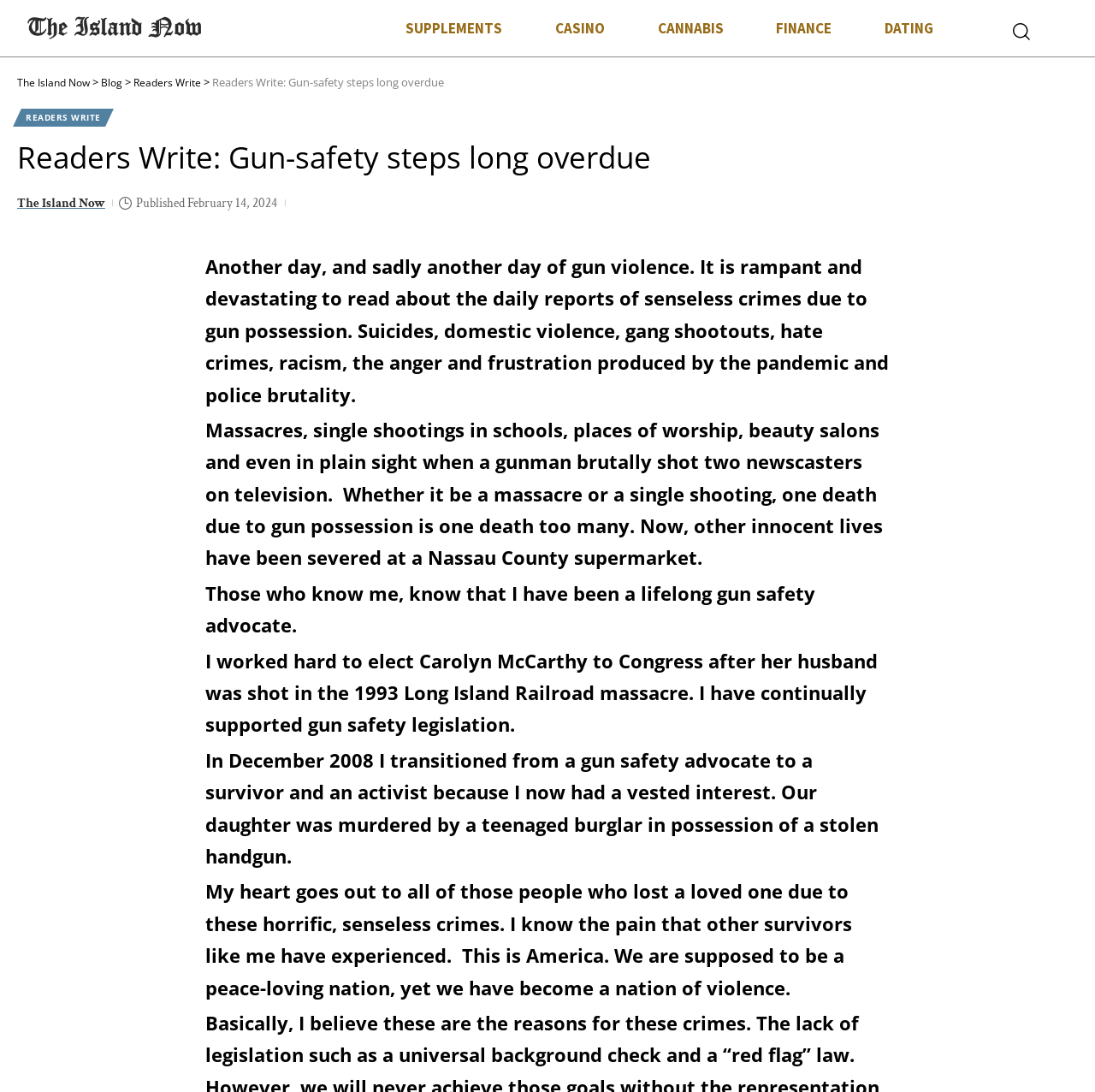Answer the question using only one word or a concise phrase: What motivated the author to become a gun safety advocate?

Personal experience